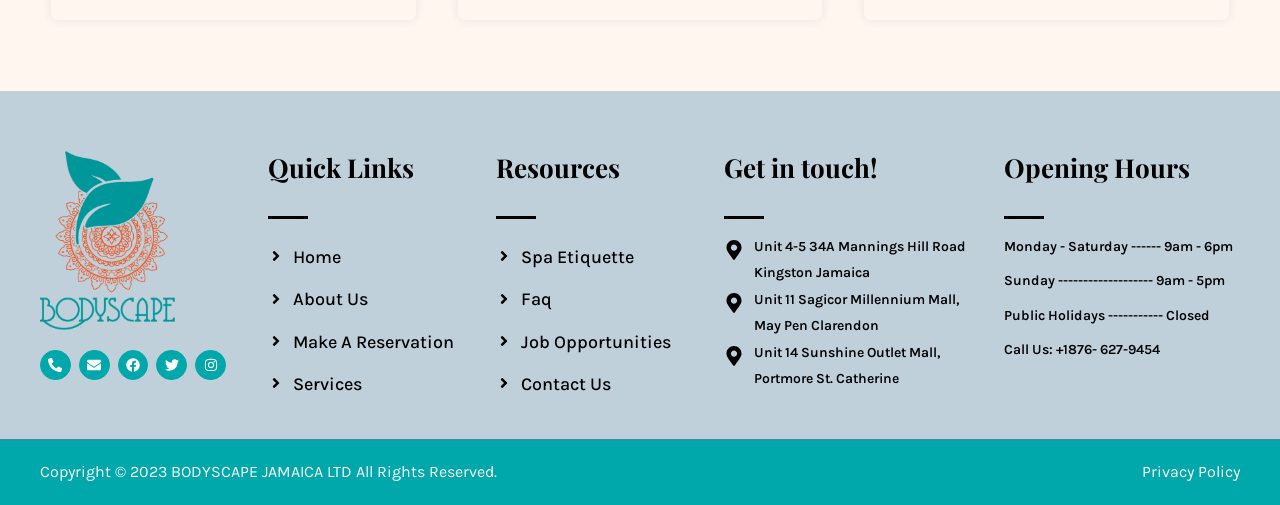Provide a thorough and detailed response to the question by examining the image: 
How many social media links are there?

I counted the number of social media links by looking at the icons and their corresponding text. I found links to Facebook, Twitter, Instagram, and an envelope icon which likely represents an email or contact link.